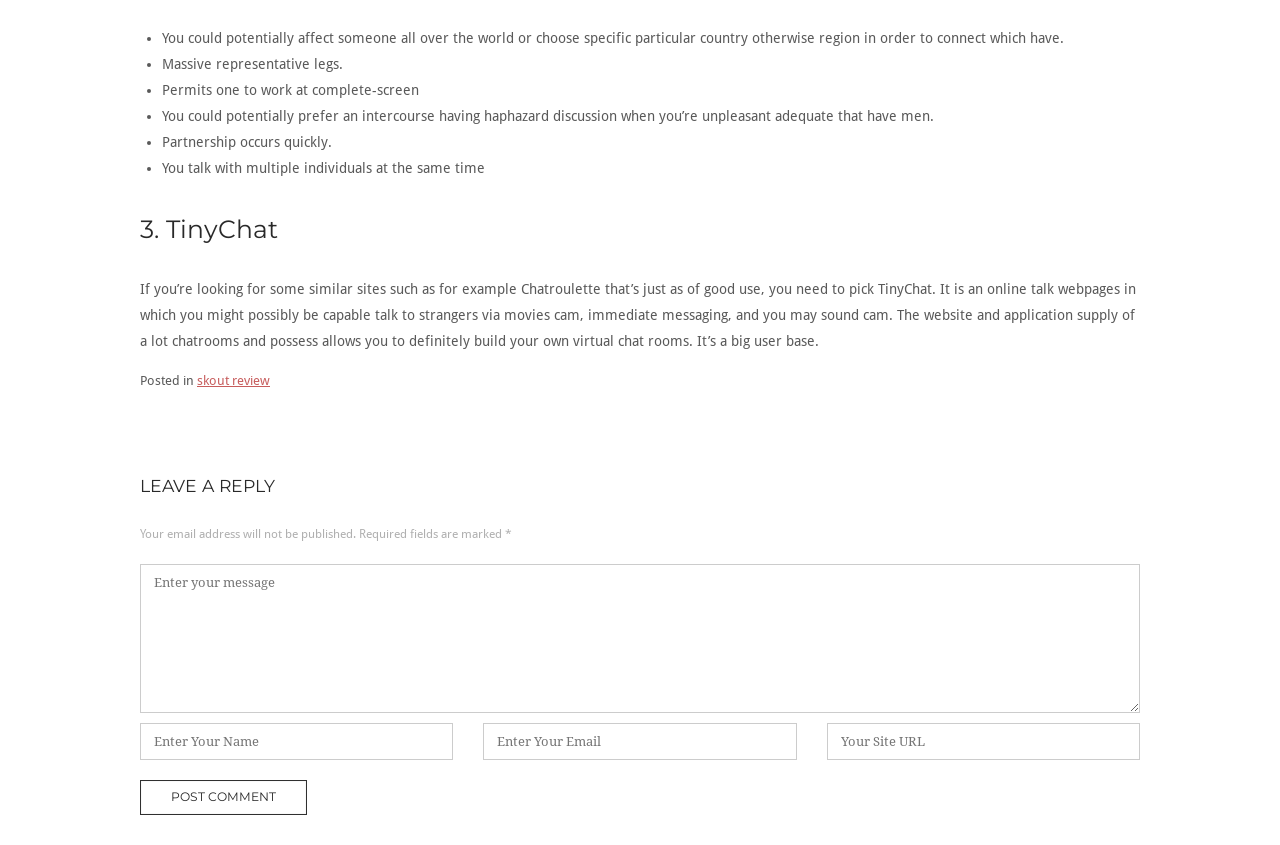What is required to post a comment?
Give a detailed and exhaustive answer to the question.

The webpage has a comment section where users can leave a reply. The required fields are marked with an asterisk, and they include the Name and Comment fields. This means that users must fill in these fields to post a comment.